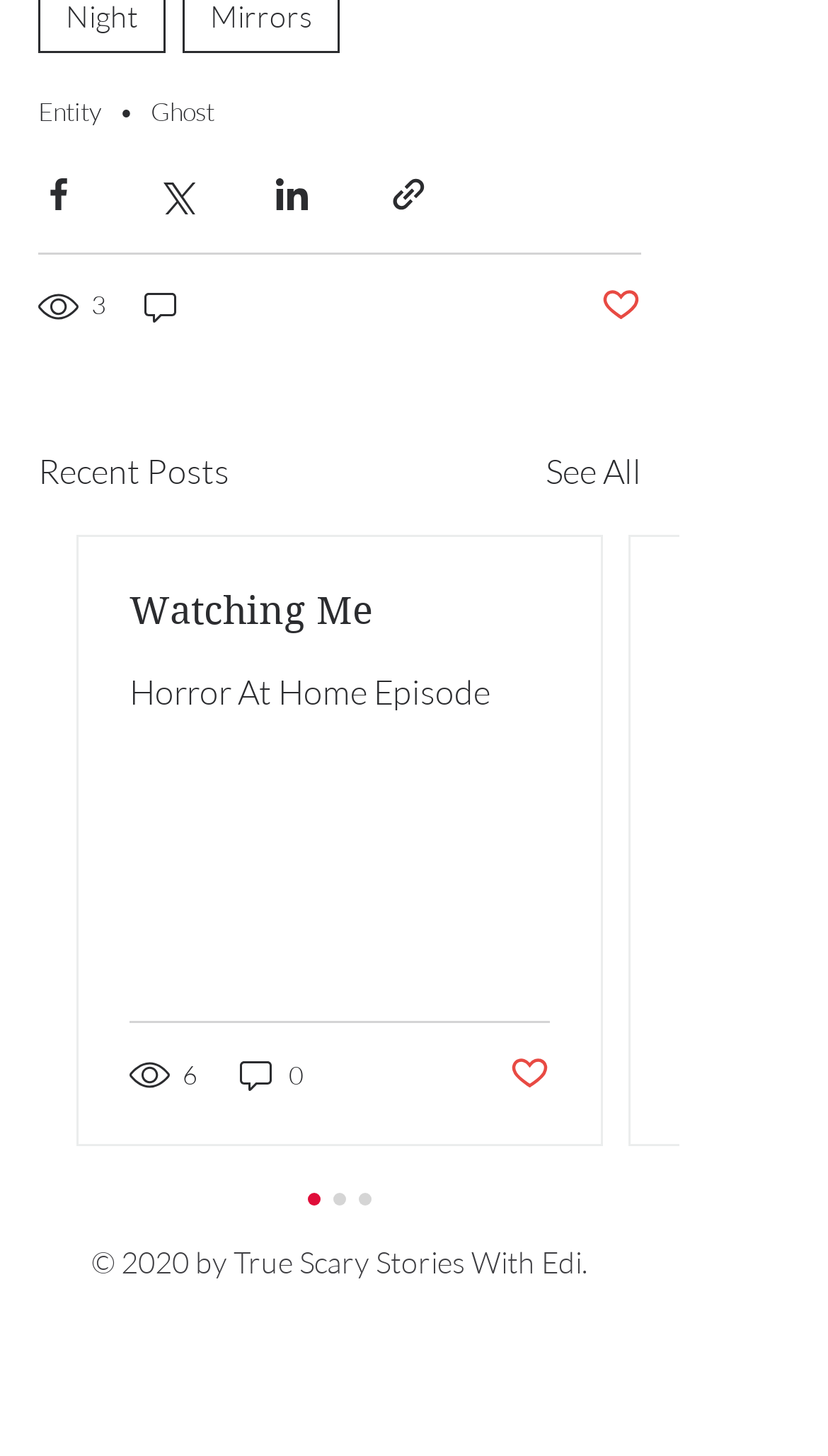Kindly determine the bounding box coordinates for the area that needs to be clicked to execute this instruction: "explore YOGA".

None